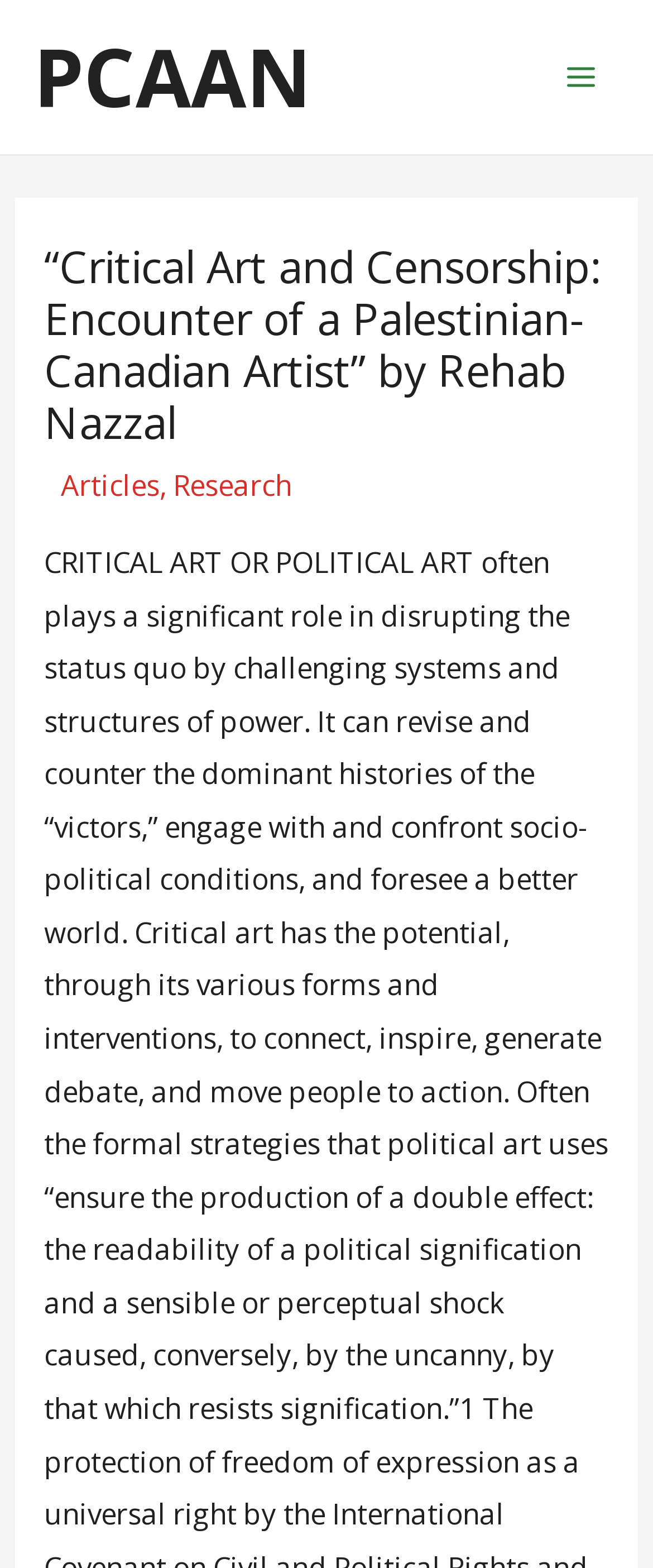Detail the webpage's structure and highlights in your description.

The webpage appears to be an article page, with a focus on the topic of critical art and censorship. At the top left of the page, there is a link to "PCAAN" which is likely an organization or institution related to the article. 

To the top right, there is a button labeled "Main Menu" which is not expanded. Next to the button, there is a small image. 

Below the top section, there is a header area that spans almost the entire width of the page. The header contains the title of the article, "“Critical Art and Censorship: Encounter of a Palestinian-Canadian Artist” by Rehab Nazzal", which is a heading element. 

Following the title, there are three navigation links: "Articles", "Research", separated by forward slashes and commas. These links are likely categories or sections of the website. The text "By" appears after the last link, indicating the author of the article. 

The meta description suggests that the article will explore the role of critical art in challenging systems of power and revising dominant histories.